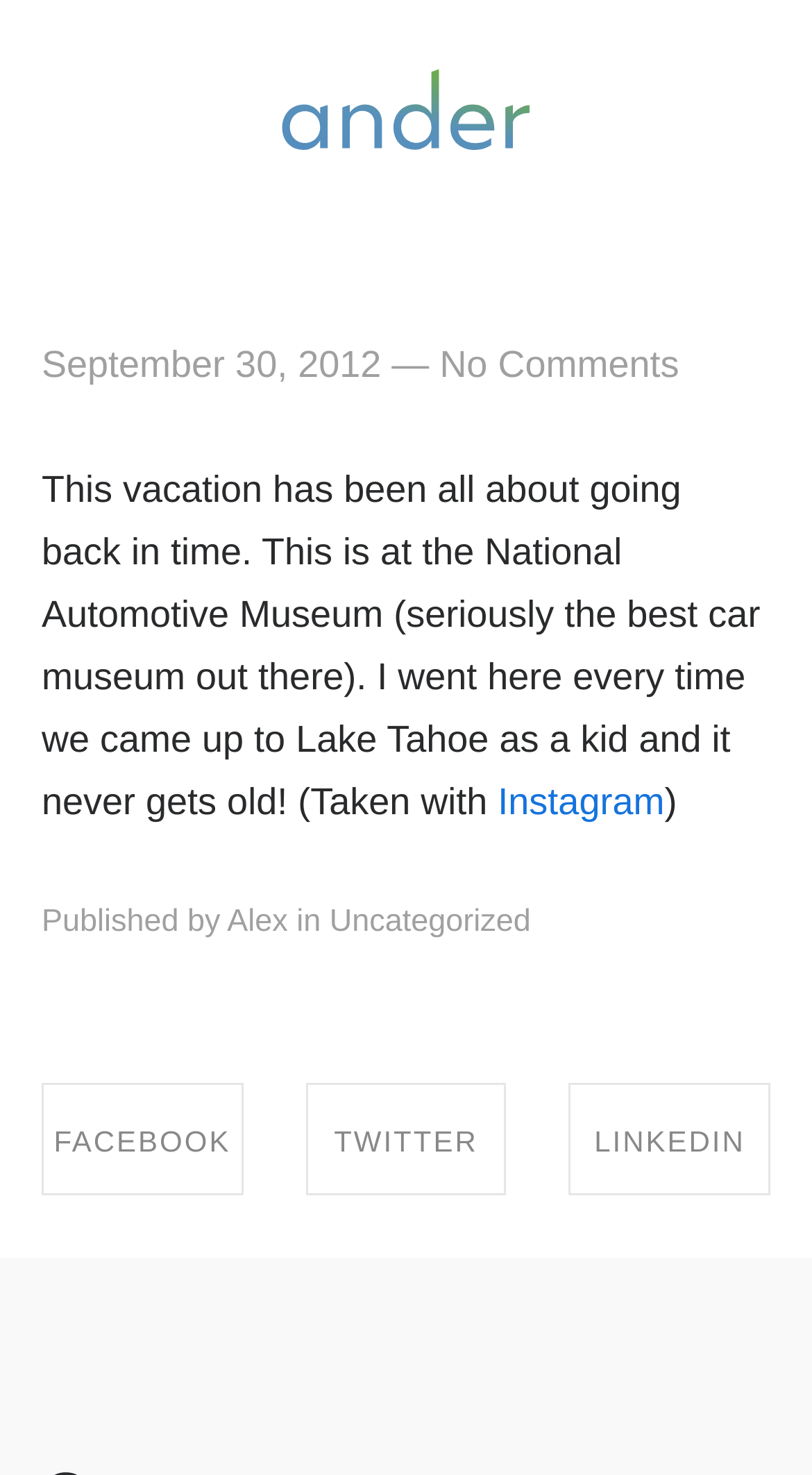Analyze the image and provide a detailed answer to the question: What is the name of the author?

The author's name is mentioned in the text 'Published by Alex in' at the bottom of the webpage, indicating that Alex is the author of the content.